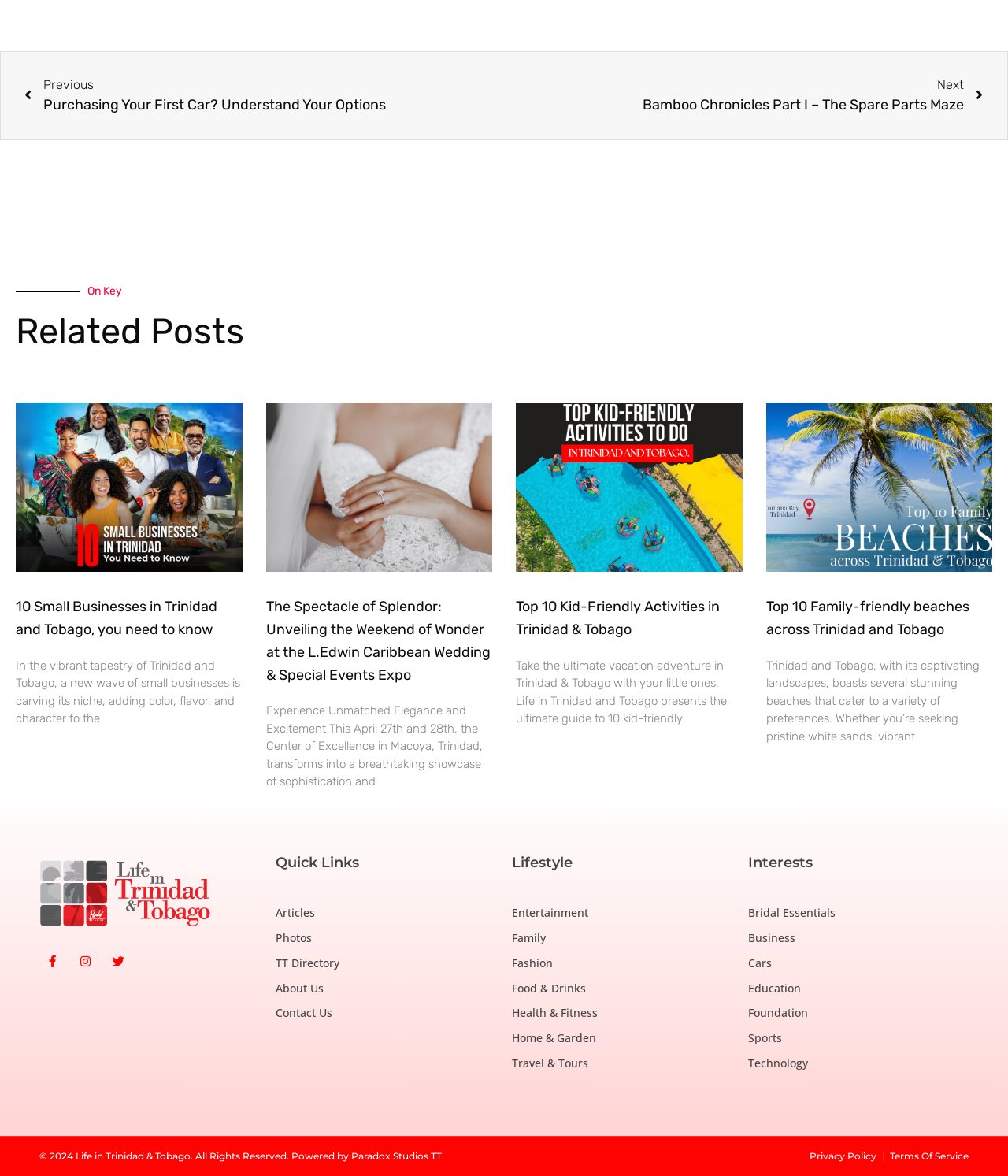Examine the image and give a thorough answer to the following question:
What is the title of the first related post?

I looked at the first related post element [280] and found the heading element [625] with the text '10 Small Businesses in Trinidad and Tobago, you need to know', which is the title of the first related post.